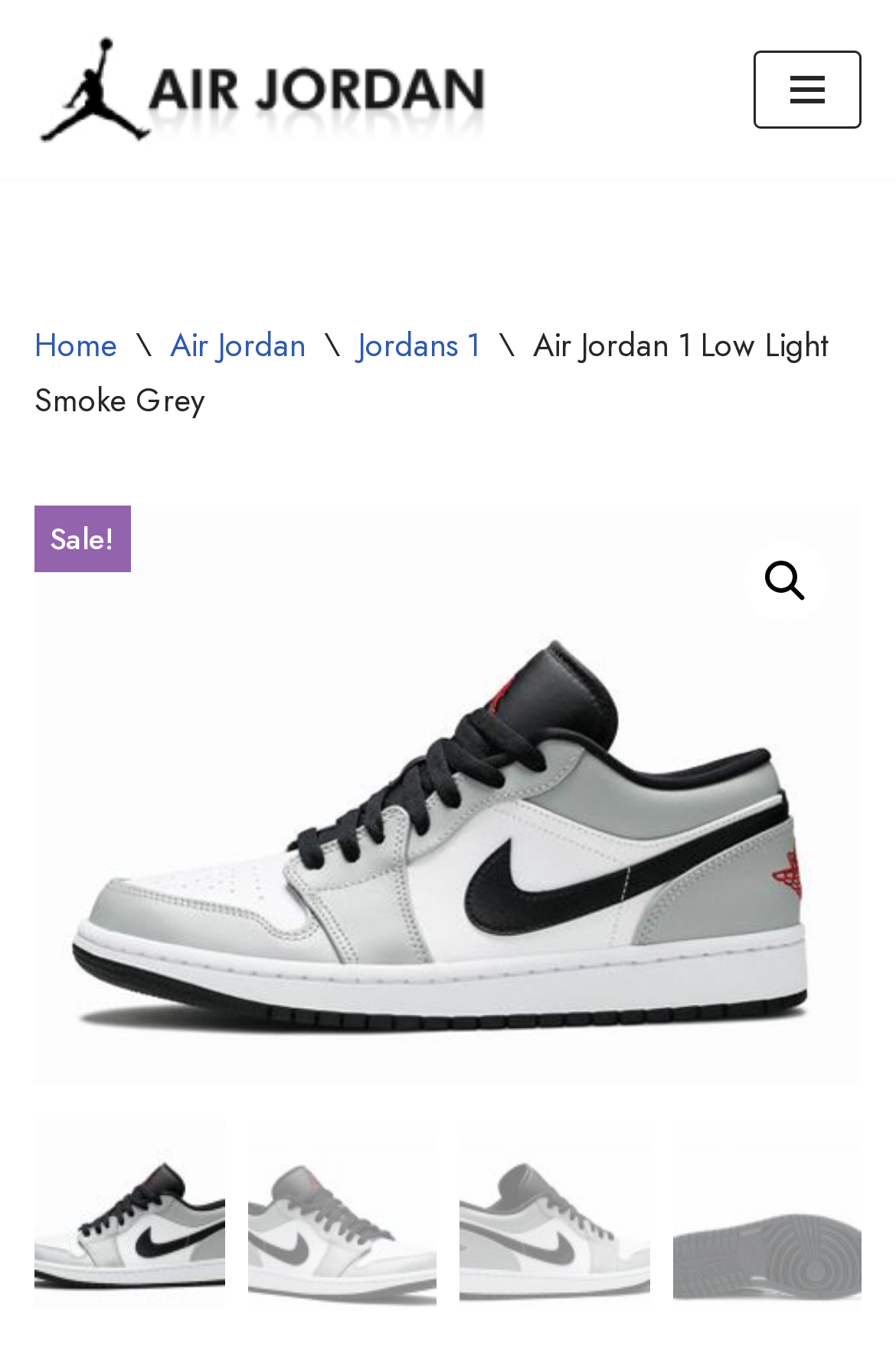Please find the bounding box coordinates of the element that needs to be clicked to perform the following instruction: "Go to the Air Jordan page". The bounding box coordinates should be four float numbers between 0 and 1, represented as [left, top, right, bottom].

[0.19, 0.237, 0.341, 0.271]